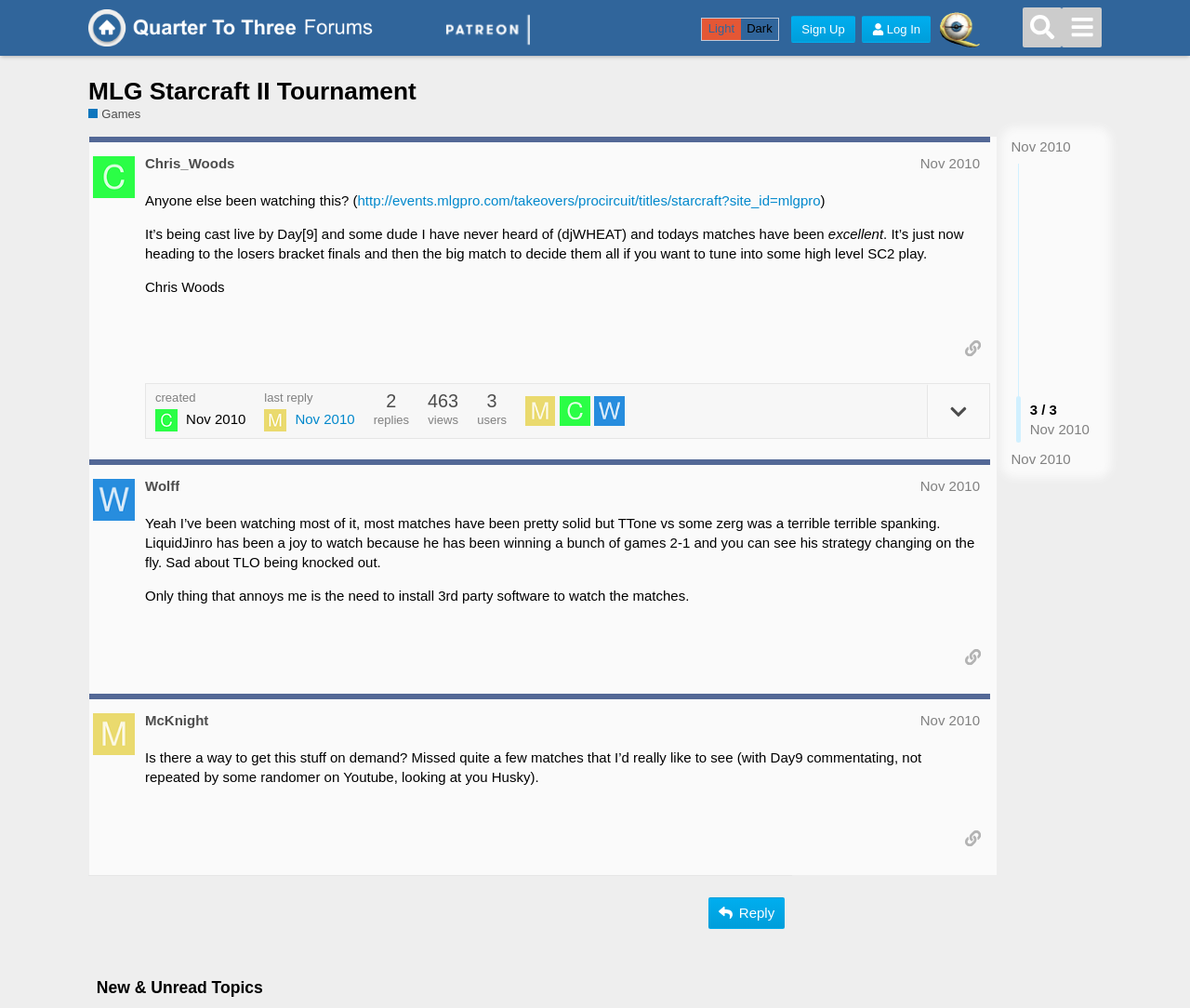Who is casting the Starcraft II tournament?
Please give a detailed and elaborate answer to the question based on the image.

The question is asking about the casters of the Starcraft II tournament. From the webpage, we can see that the post mentions 'It’s being cast live by Day[9] and some dude I have never heard of (djWHEAT)' which indicates that Day[9] and djWHEAT are the casters of the tournament.